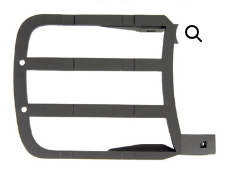What is the original GM part number replaced by this inner door plate?
Refer to the image and respond with a one-word or short-phrase answer.

3945714